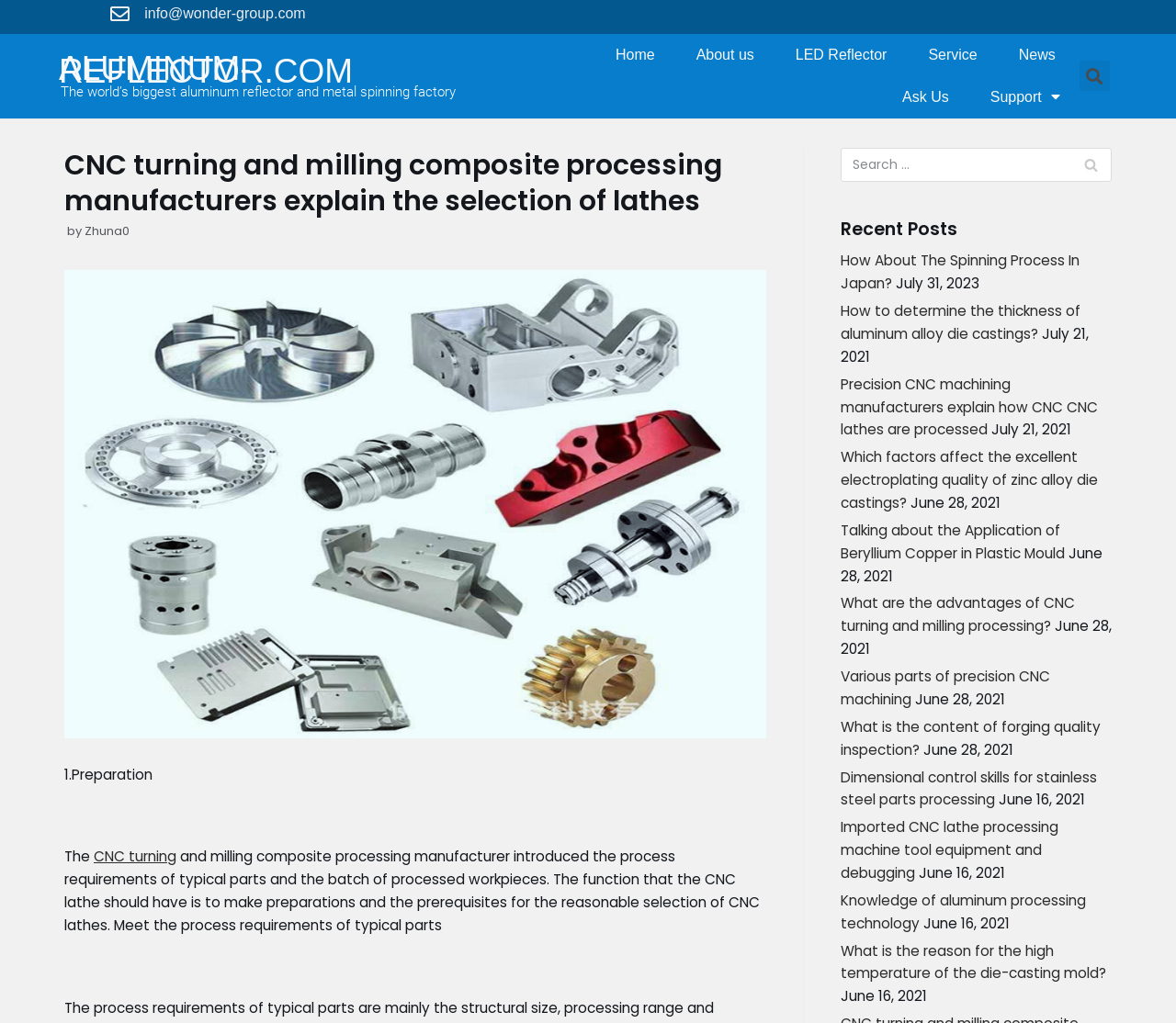Please determine the bounding box coordinates of the clickable area required to carry out the following instruction: "Read about 'How About The Spinning Process In Japan?'". The coordinates must be four float numbers between 0 and 1, represented as [left, top, right, bottom].

[0.715, 0.249, 0.934, 0.297]